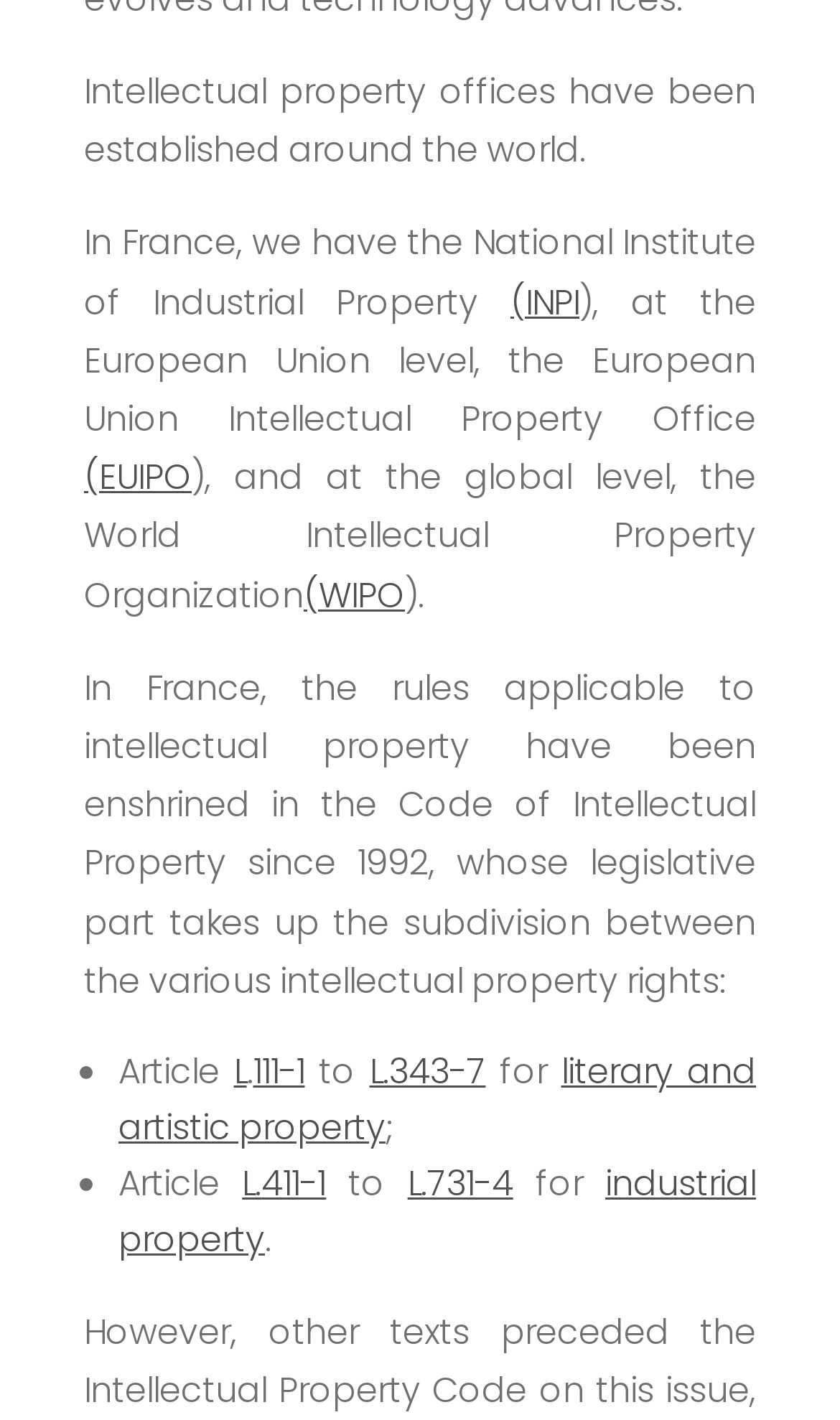Identify the bounding box coordinates of the clickable section necessary to follow the following instruction: "go to the European Union Intellectual Property Office website". The coordinates should be presented as four float numbers from 0 to 1, i.e., [left, top, right, bottom].

[0.1, 0.319, 0.228, 0.354]